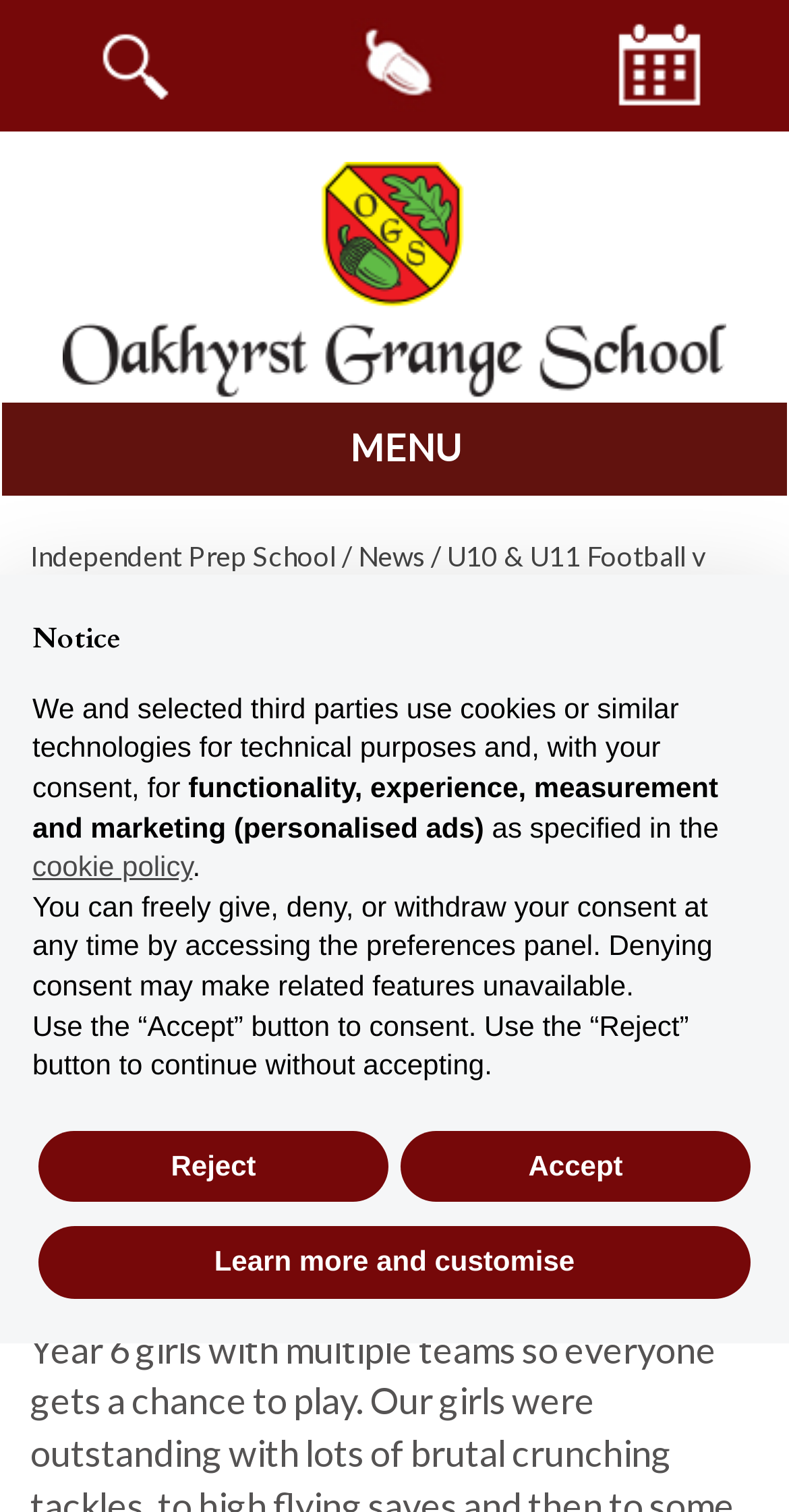Give a comprehensive overview of the webpage, including key elements.

The webpage appears to be a news article or blog post from Oakhyrst Grange School, with a focus on a senior girls' football match against Hawthorns school. 

At the top of the page, there is a search bar and three links: "search", "parents", and "calendar". Below these links, the school's logo is displayed, accompanied by a link to the school's homepage. 

To the right of the logo, there is a menu with the label "MENU". Below the menu, there is a link to skip to the content of the page. 

The main content of the page is a news article with the title "U10 & U11 Football v Hawthorns – Wednesday 23rd February". The article is divided into sections, with a heading at the top. 

At the bottom of the page, there is a notice dialog box with a heading "Notice" and a description about the use of cookies on the website. The dialog box includes three buttons: "Learn more and customise", "Reject", and "Accept".